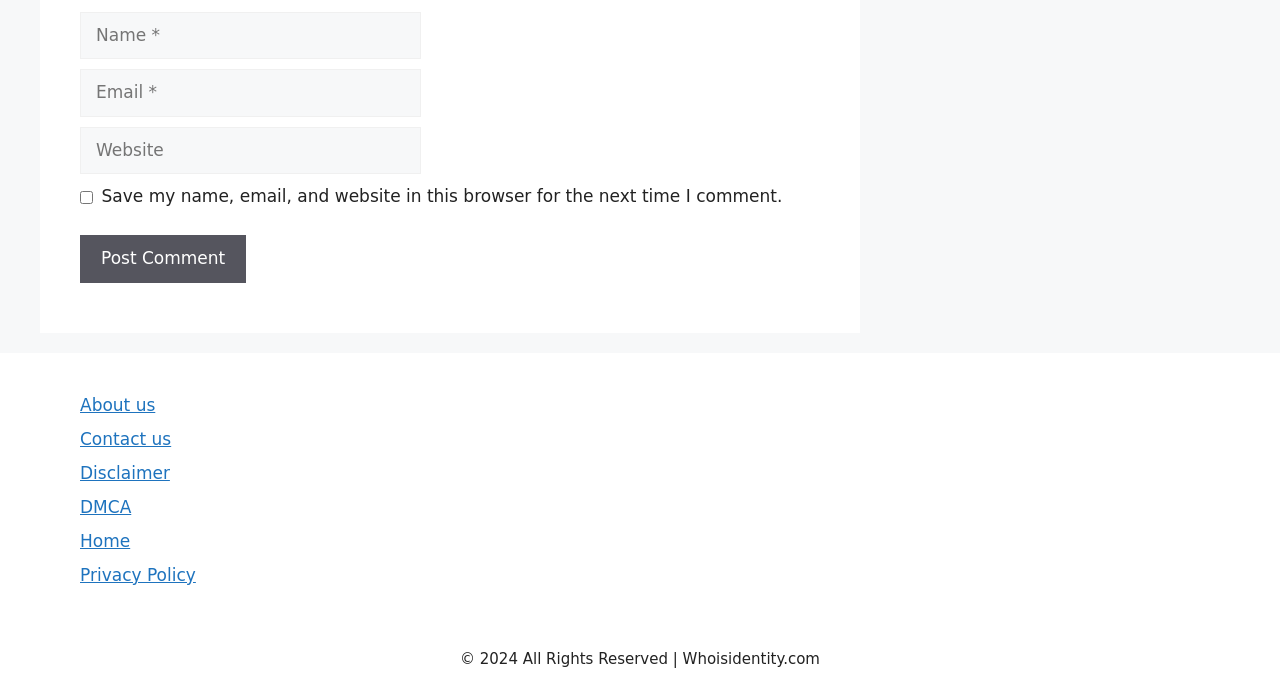How many links are in the footer section?
Based on the visual content, answer with a single word or a brief phrase.

6